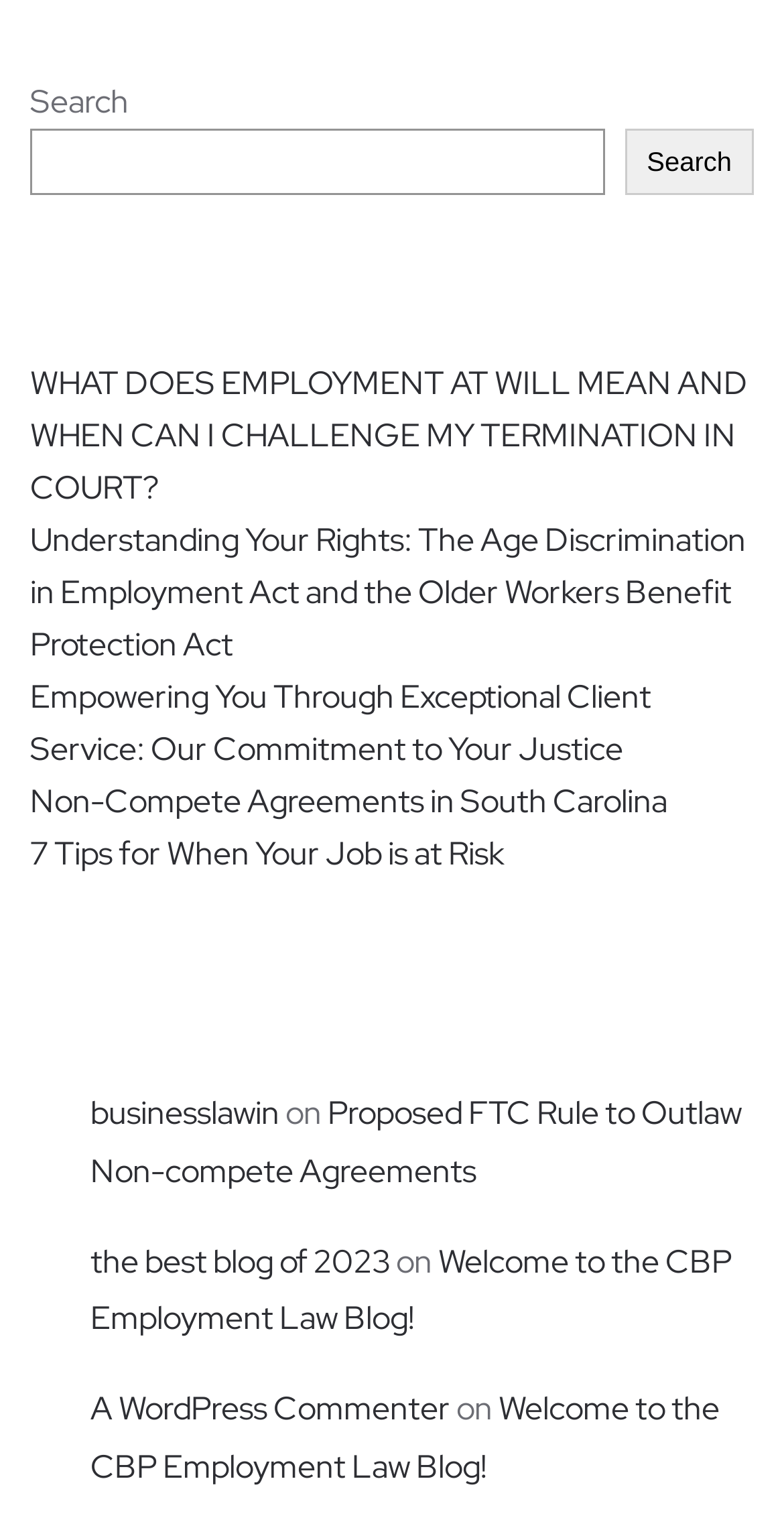What is the purpose of the search box?
Answer briefly with a single word or phrase based on the image.

To search posts